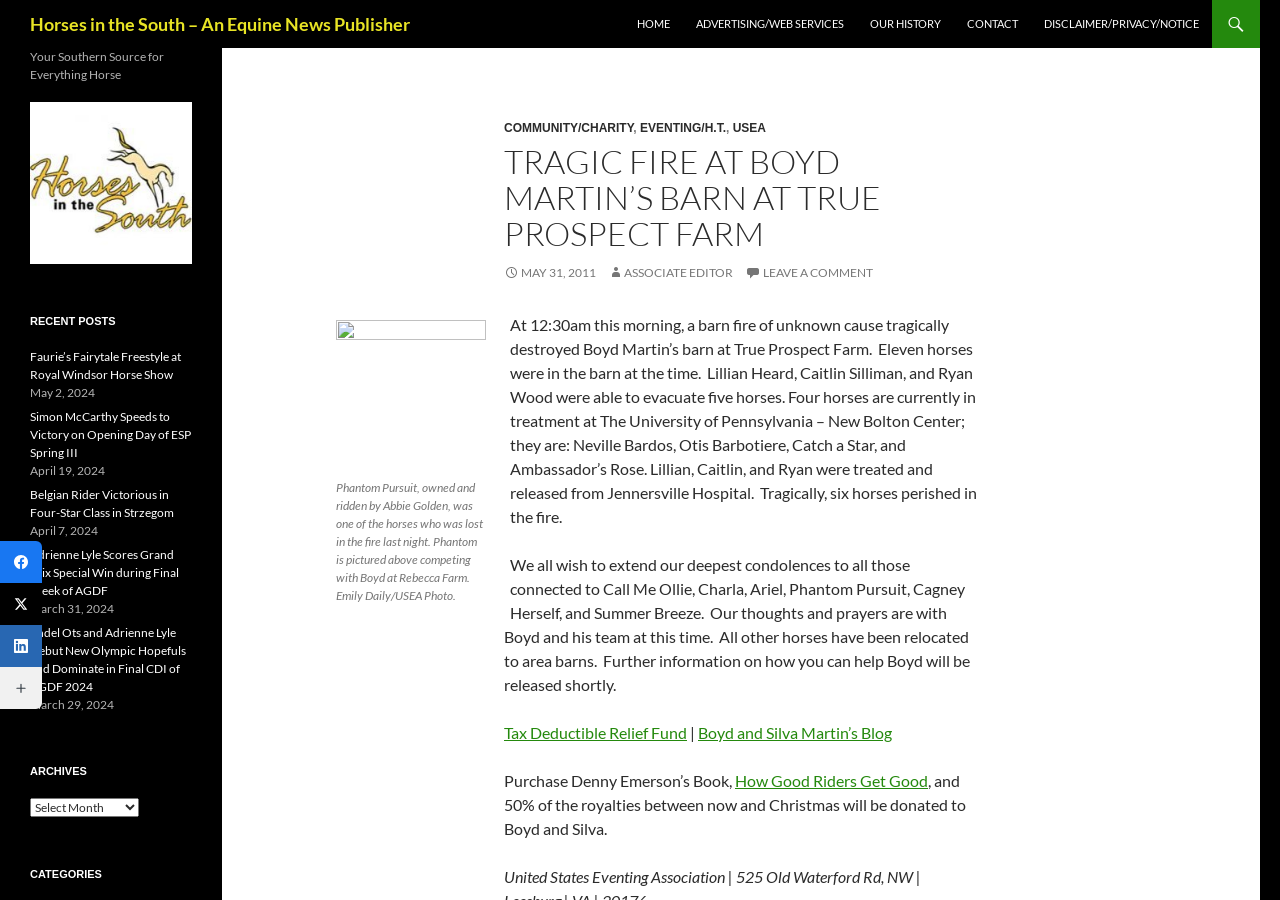Answer the question below in one word or phrase:
What is the name of the farm where the barn fire occurred?

True Prospect Farm